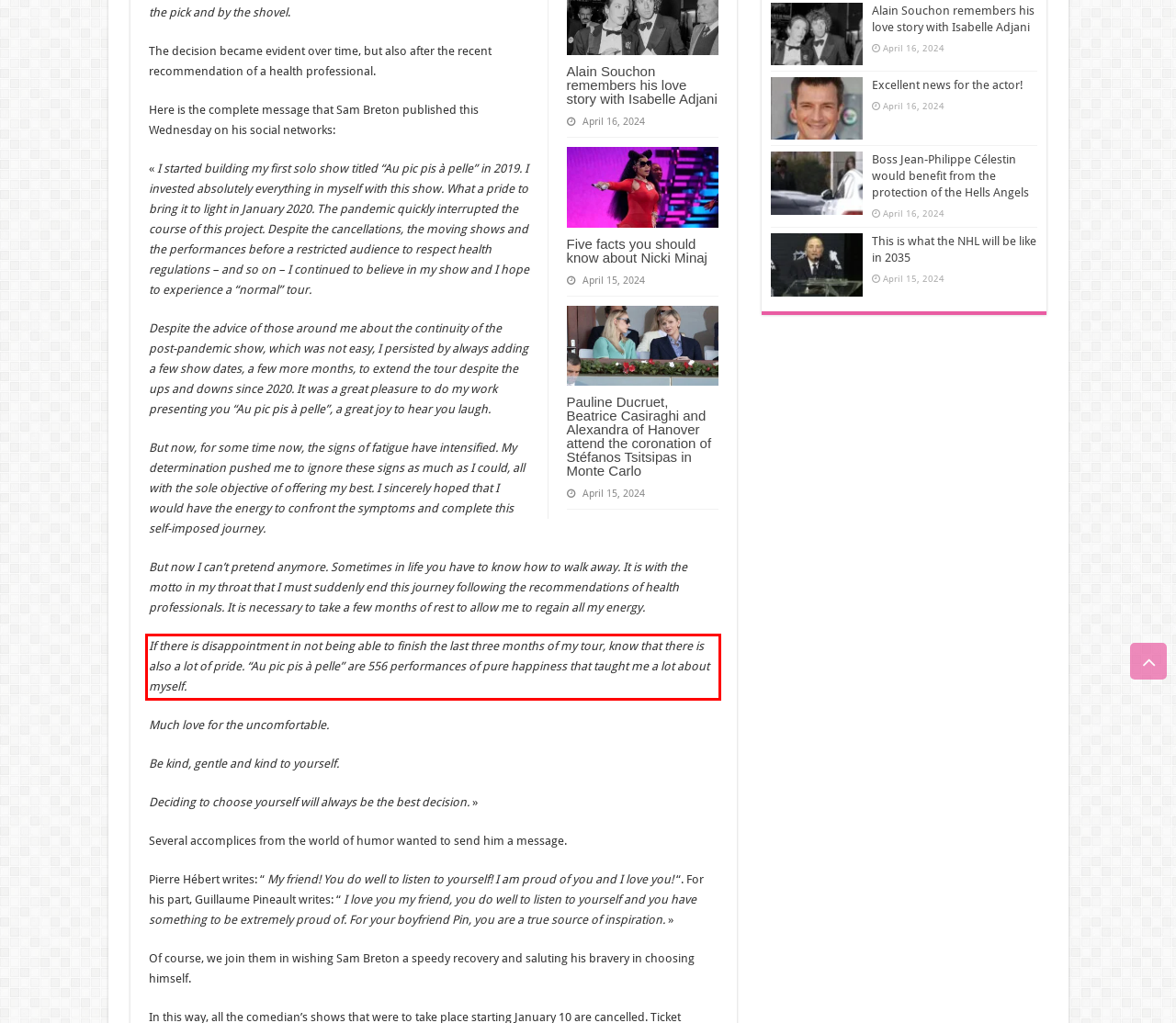You are given a screenshot of a webpage with a UI element highlighted by a red bounding box. Please perform OCR on the text content within this red bounding box.

If there is disappointment in not being able to finish the last three months of my tour, know that there is also a lot of pride. “Au pic pis à pelle” are 556 performances of pure happiness that taught me a lot about myself.